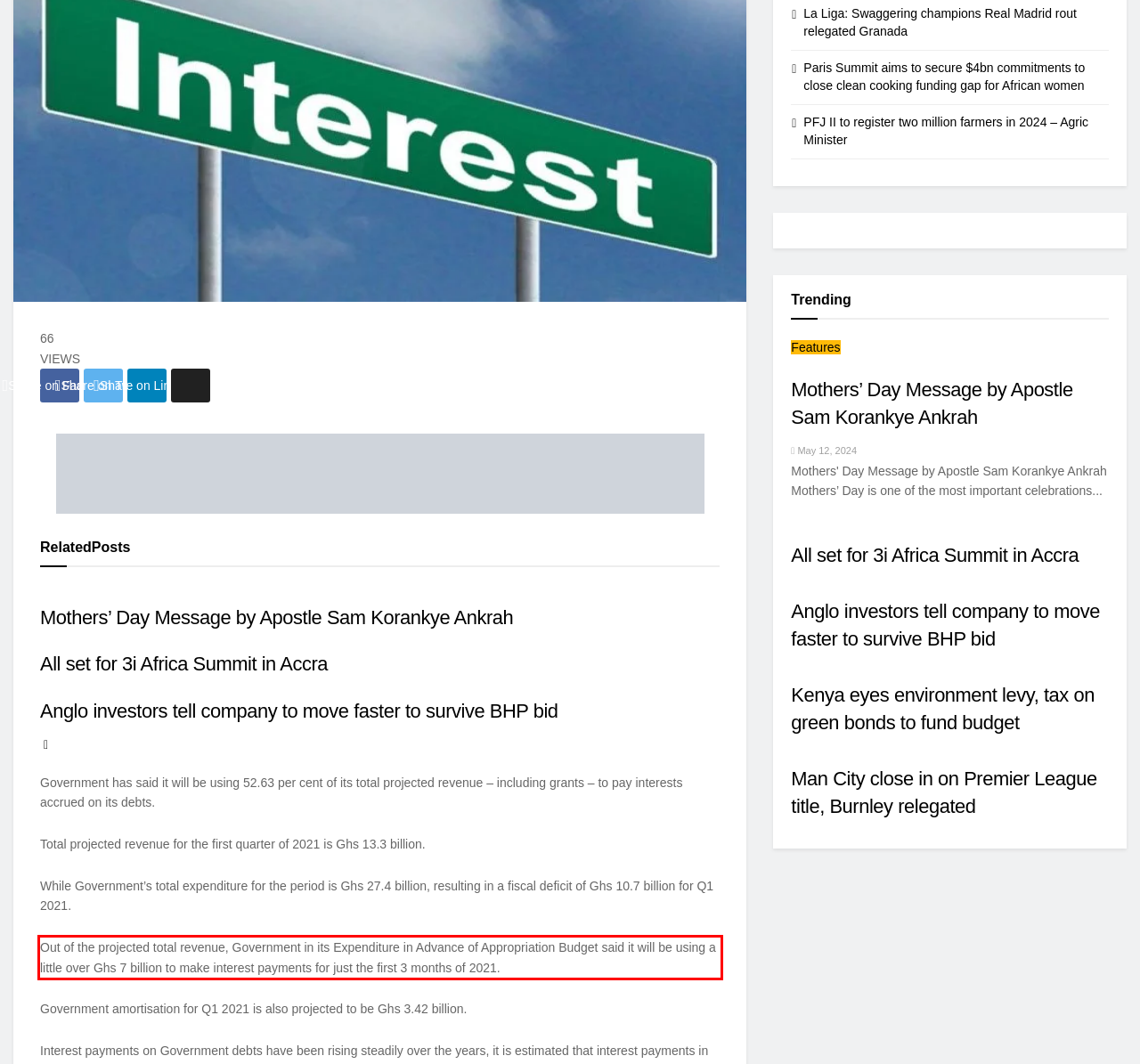Review the screenshot of the webpage and recognize the text inside the red rectangle bounding box. Provide the extracted text content.

Out of the projected total revenue, Government in its Expenditure in Advance of Appropriation Budget said it will be using a little over Ghs 7 billion to make interest payments for just the first 3 months of 2021.